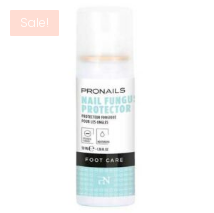Refer to the image and answer the question with as much detail as possible: What is the purpose of the PRONAILS Nail Fungus Protector?

The purpose of the PRONAILS Nail Fungus Protector can be inferred from the caption, which states that it is a topical treatment specifically designed for foot care, targeting fungal issues with a protective formula.